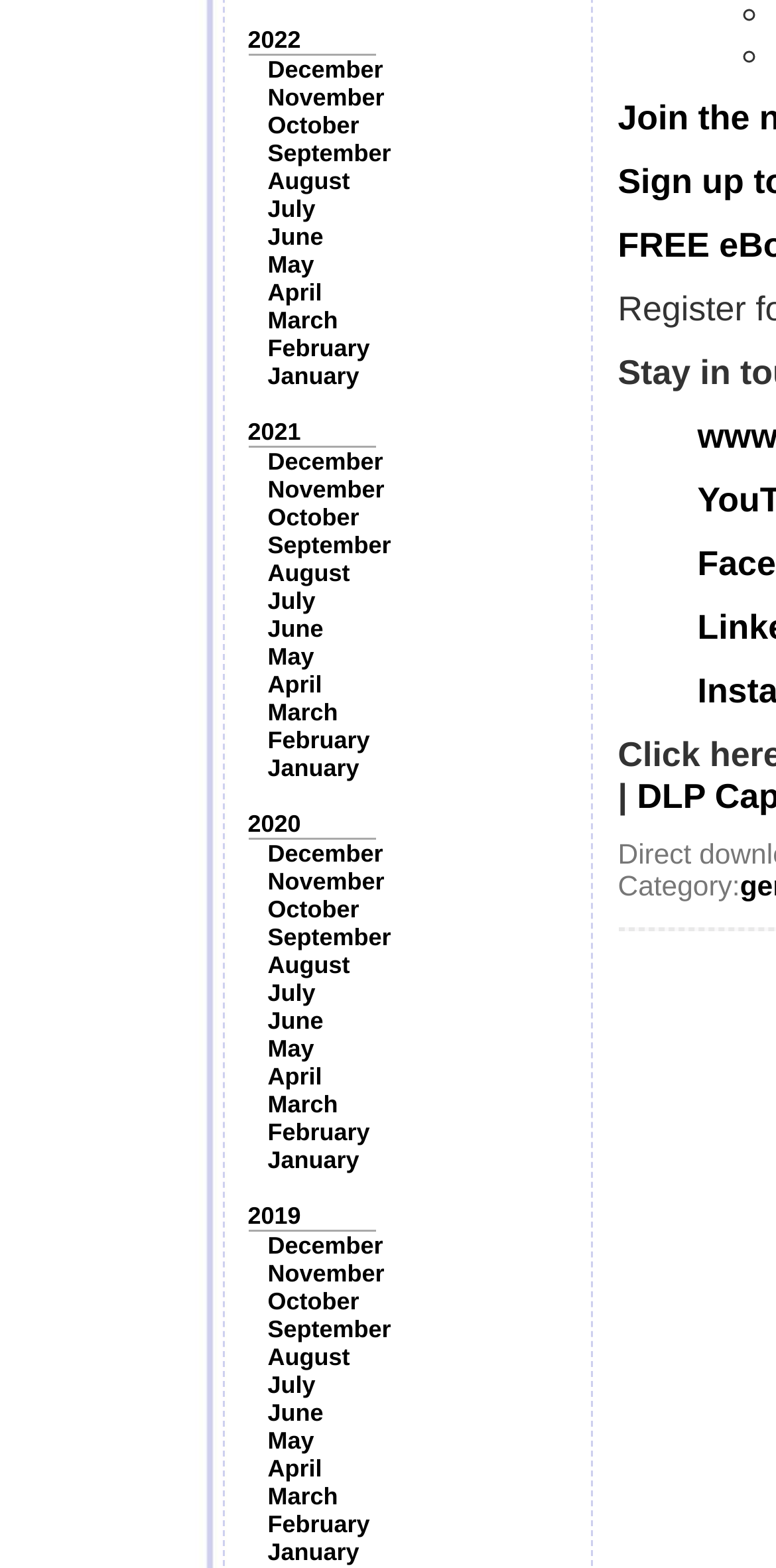Use a single word or phrase to answer the question: 
What symbol is used as a list marker on the webpage?

◦